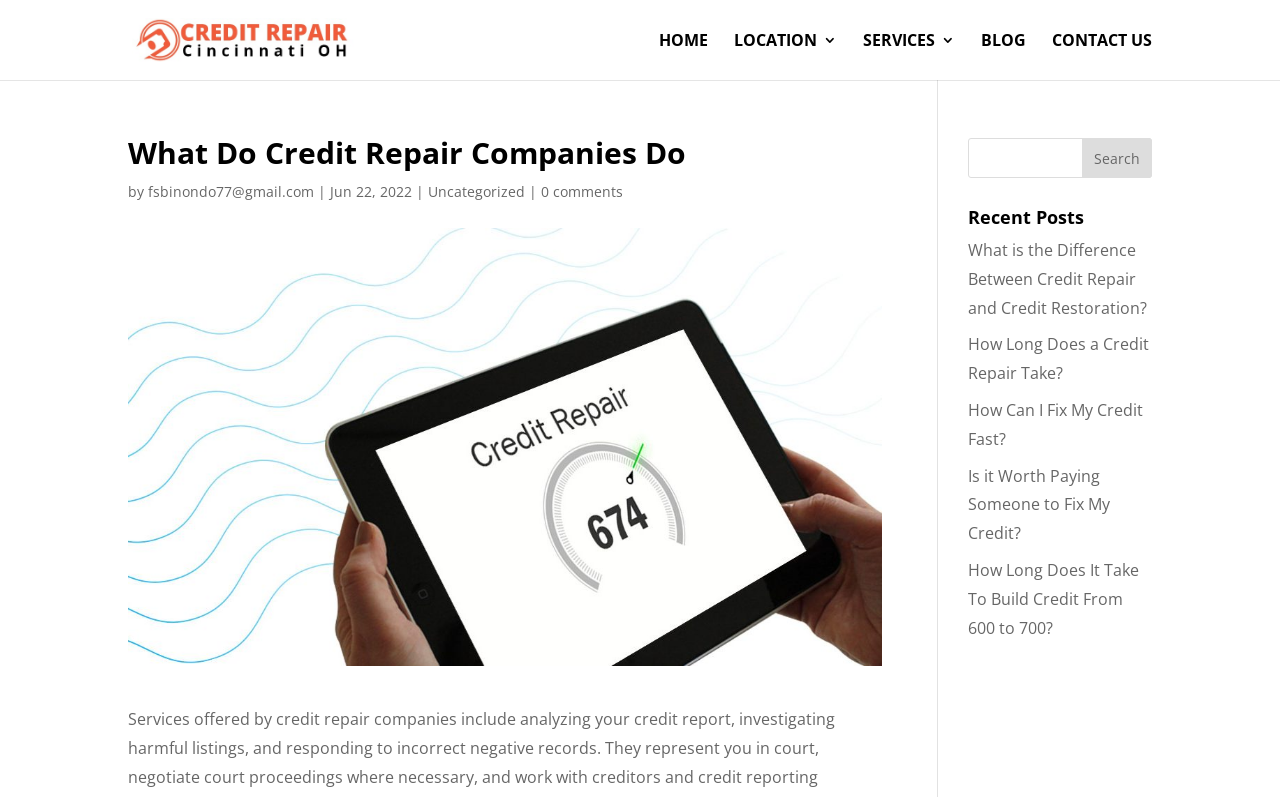Find the headline of the webpage and generate its text content.

What Do Credit Repair Companies Do